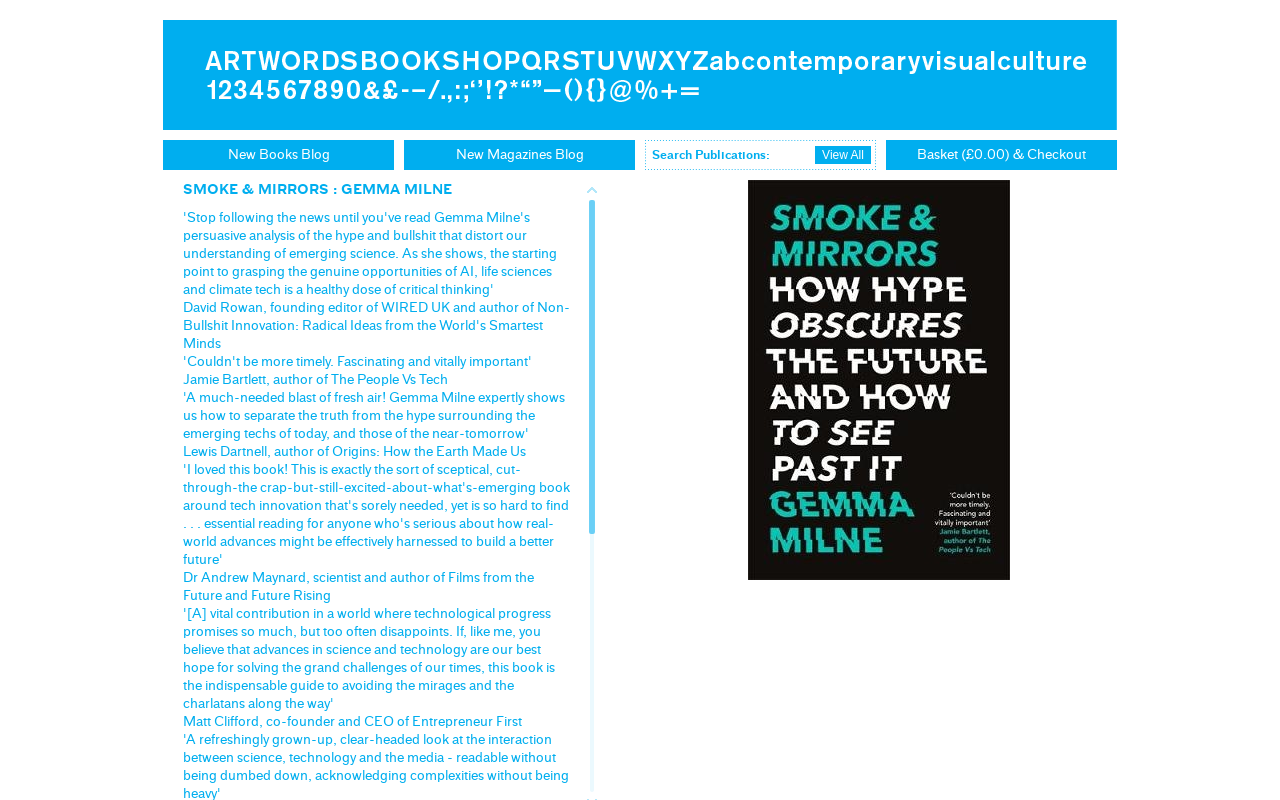How many authors are featured on the webpage?
Provide a comprehensive and detailed answer to the question.

The number of authors can be determined by counting the number of StaticText elements that mention authors, which are 5 in total: Jamie Bartlett, Lewis Dartnell, Dr Andrew Maynard, Matt Clifford, and Gemma Milne.